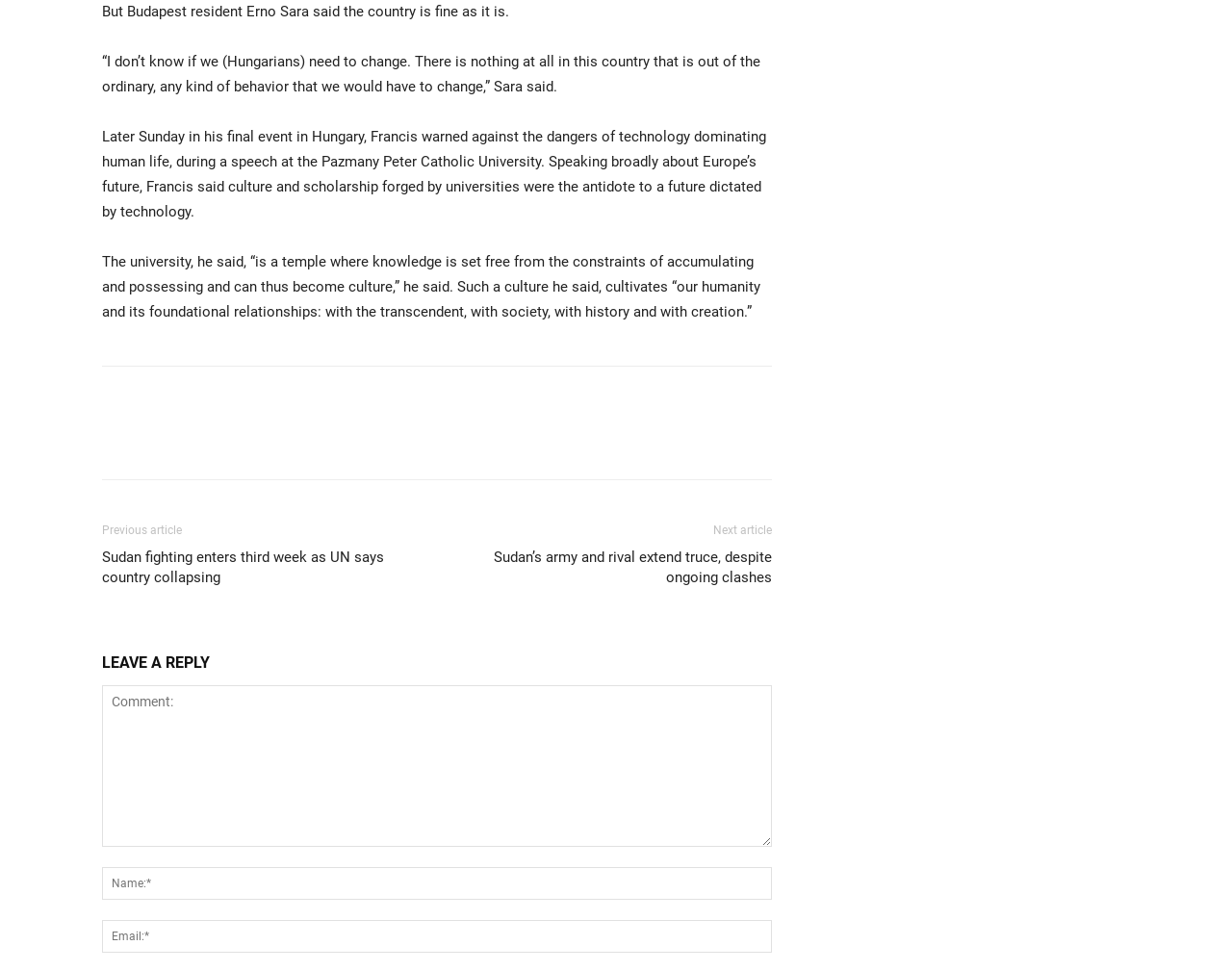Identify the bounding box coordinates of the specific part of the webpage to click to complete this instruction: "Enter your comment".

[0.083, 0.705, 0.627, 0.872]